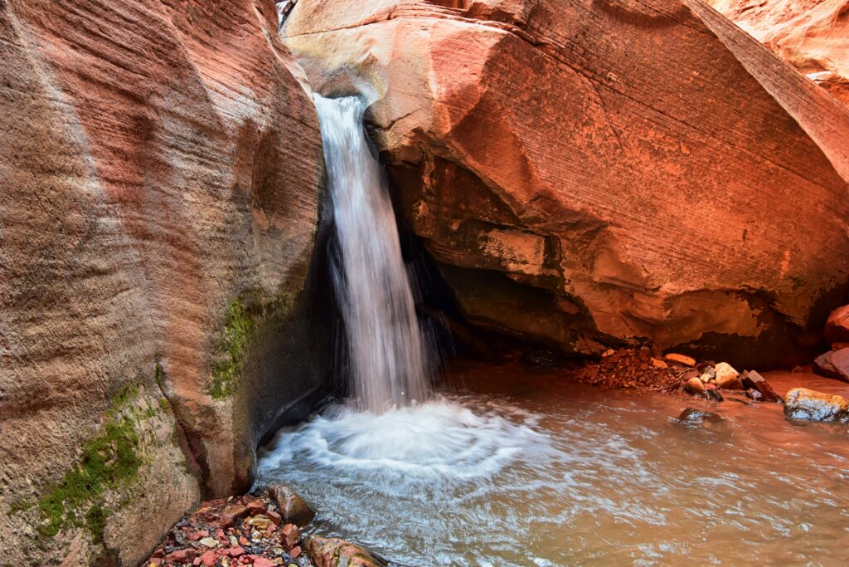Offer a detailed narrative of the image.

The image captures the serene beauty of a waterfall nestled within the striking red and beige sandstone formations of Kanarra Creek in Utah. Water cascades gracefully from a rocky overhang, creating a small pool at its base, surrounded by smooth pebbles and a hint of lush green moss on the rocks. This picturesque scene exemplifies the tranquil and stunning landscapes that hikers can experience along the Kanarra Falls trail, a popular destination particularly celebrated for its breathtaking natural allure. The image highlights the unique geological features and vibrant colors of the area, inviting adventurers to explore and appreciate the beauty of nature in this picturesque setting.